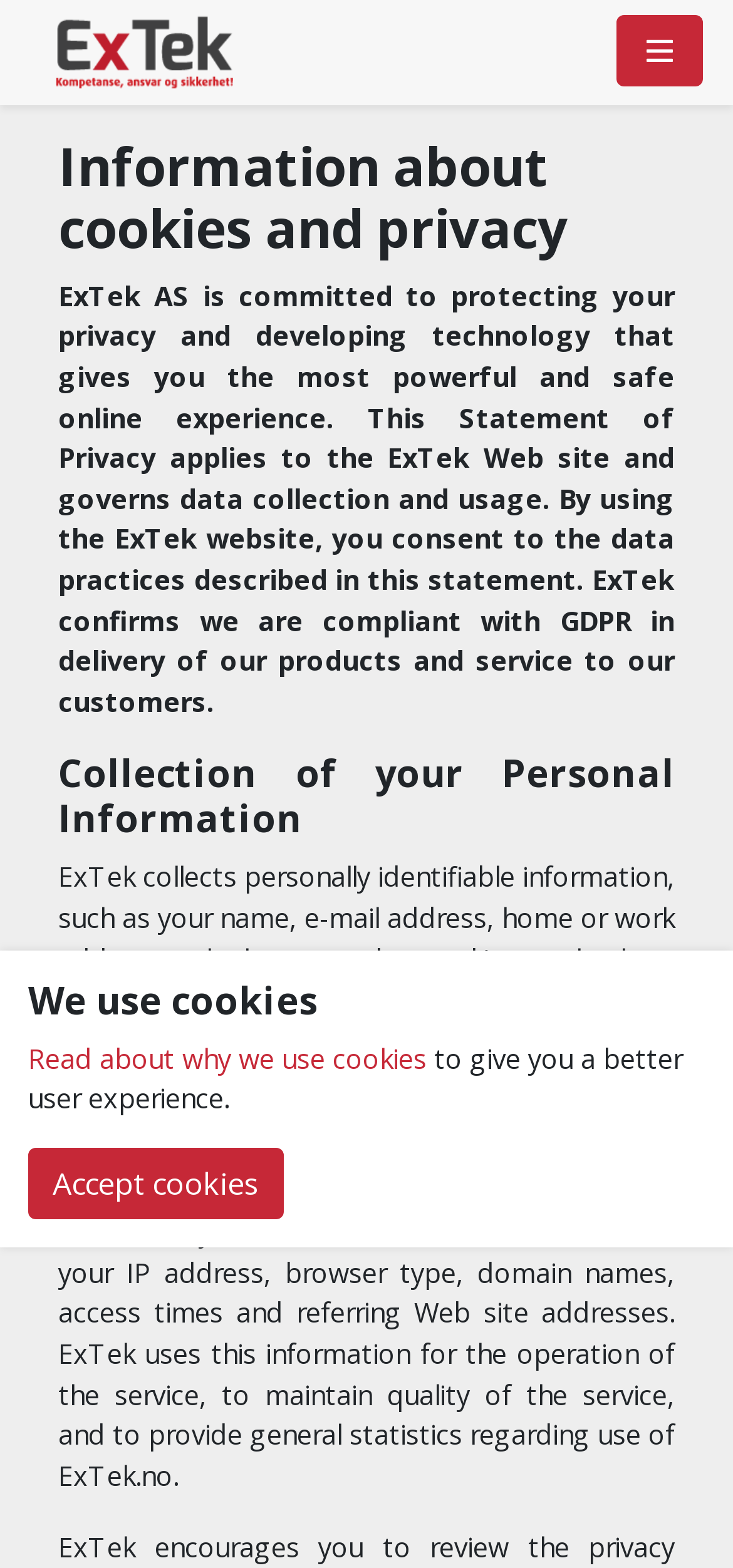Locate the bounding box of the UI element based on this description: "Accept cookies". Provide four float numbers between 0 and 1 as [left, top, right, bottom].

[0.038, 0.732, 0.387, 0.778]